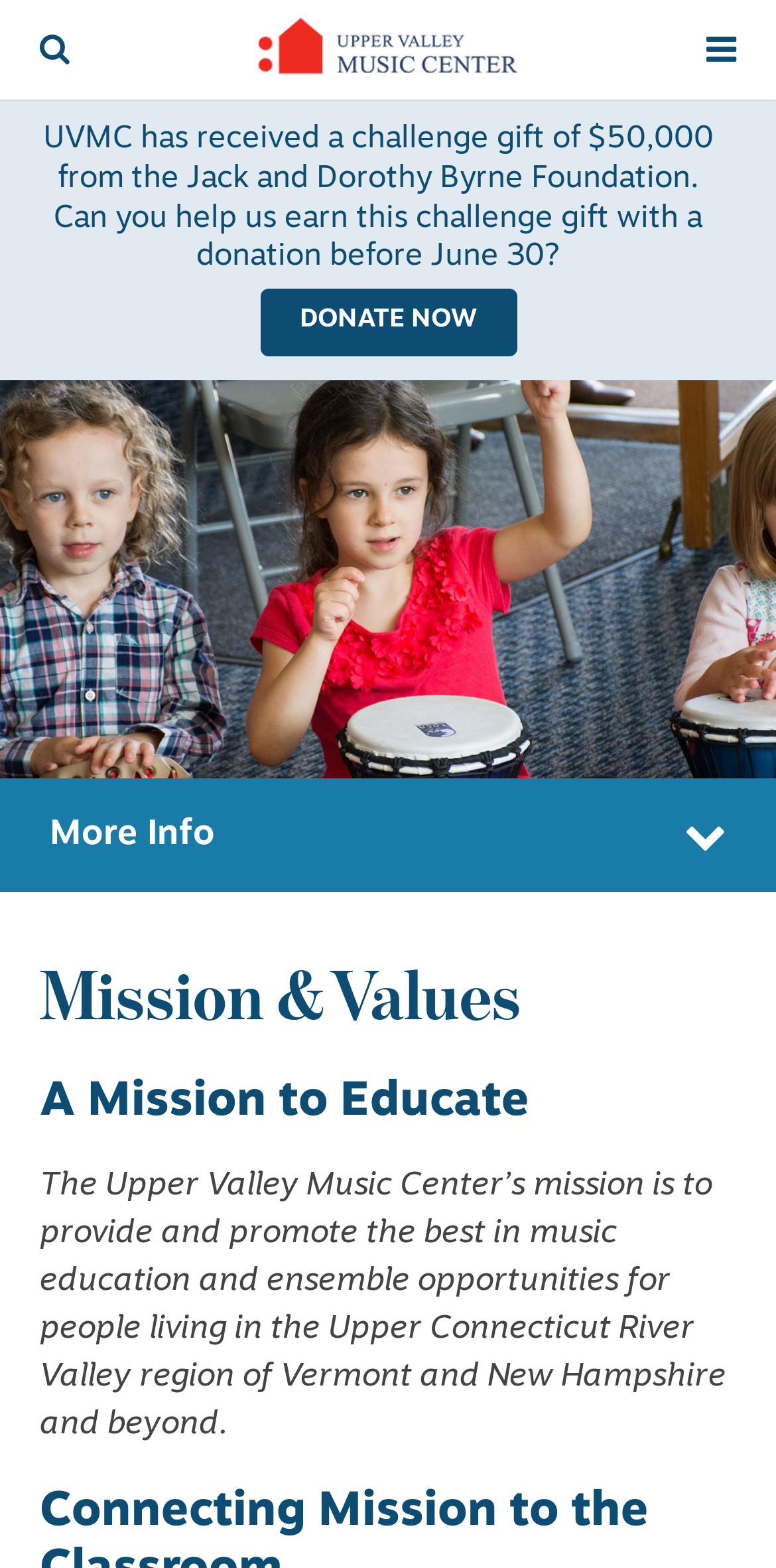Can you determine the main header of this webpage?

Mission & Values